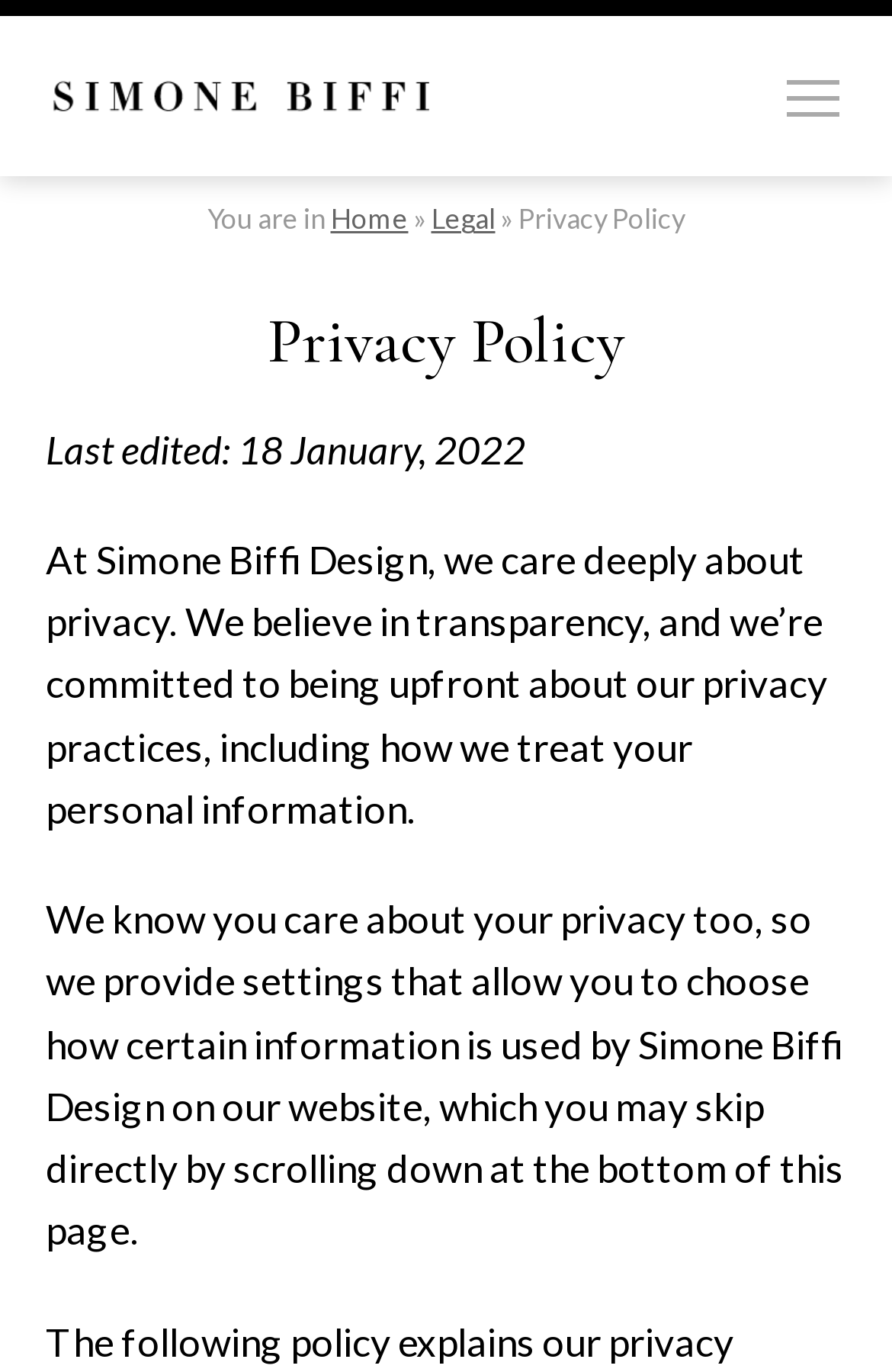What is the name of the logo on the top left?
Look at the image and answer the question using a single word or phrase.

Simone Biffi Logo